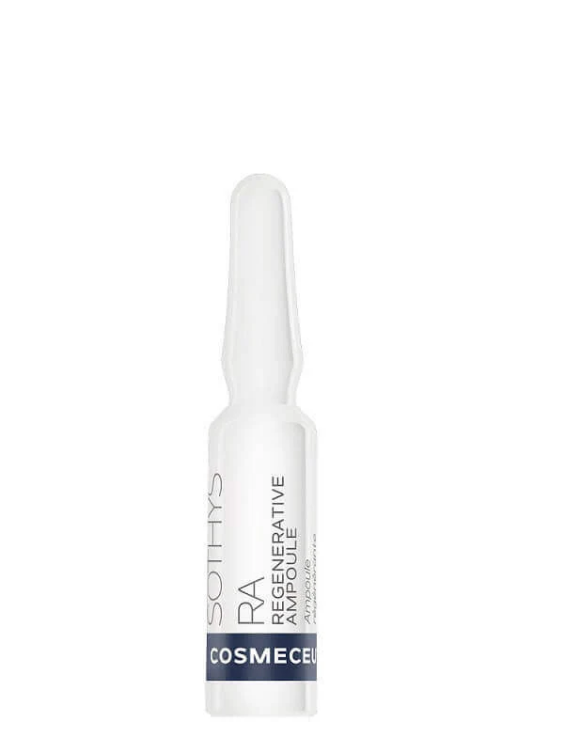What is the brand of the ampoule?
Please answer the question with as much detail and depth as you can.

The caption prominently displays the 'Sothys' branding, emphasizing its professional skincare formulation and commitment to luxurious and effective skincare solutions.